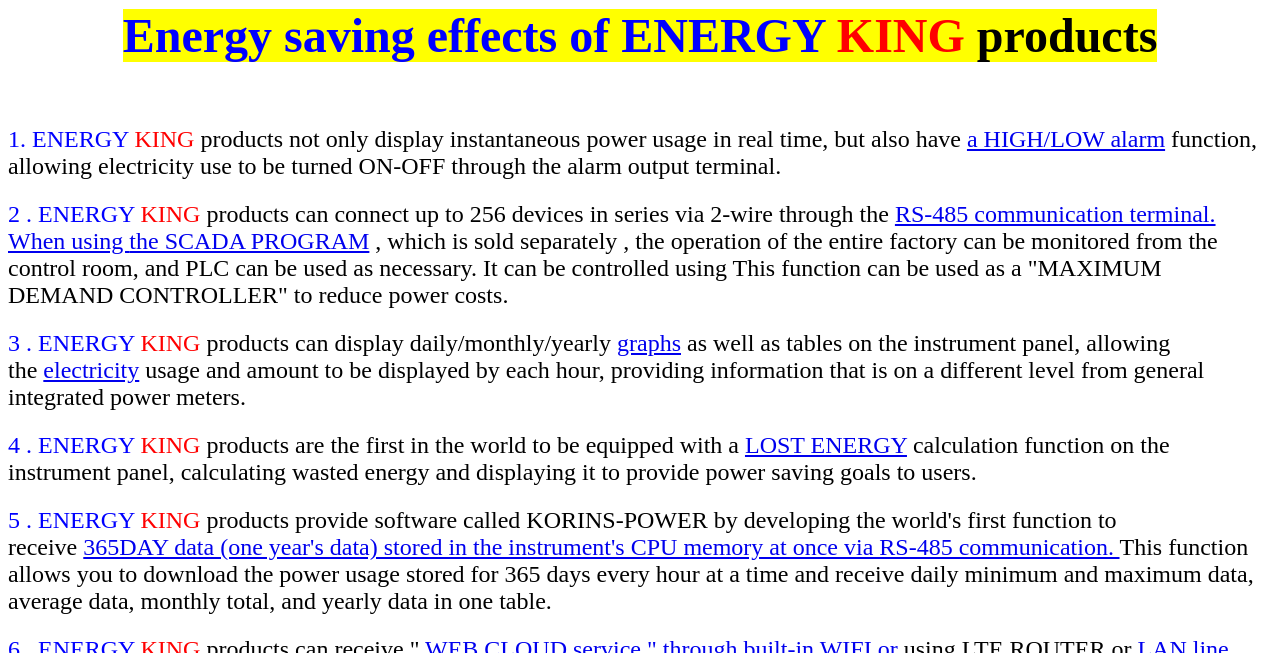Provide the bounding box coordinates of the UI element this sentence describes: "RS-485 communication terminal. When using".

[0.006, 0.308, 0.95, 0.389]